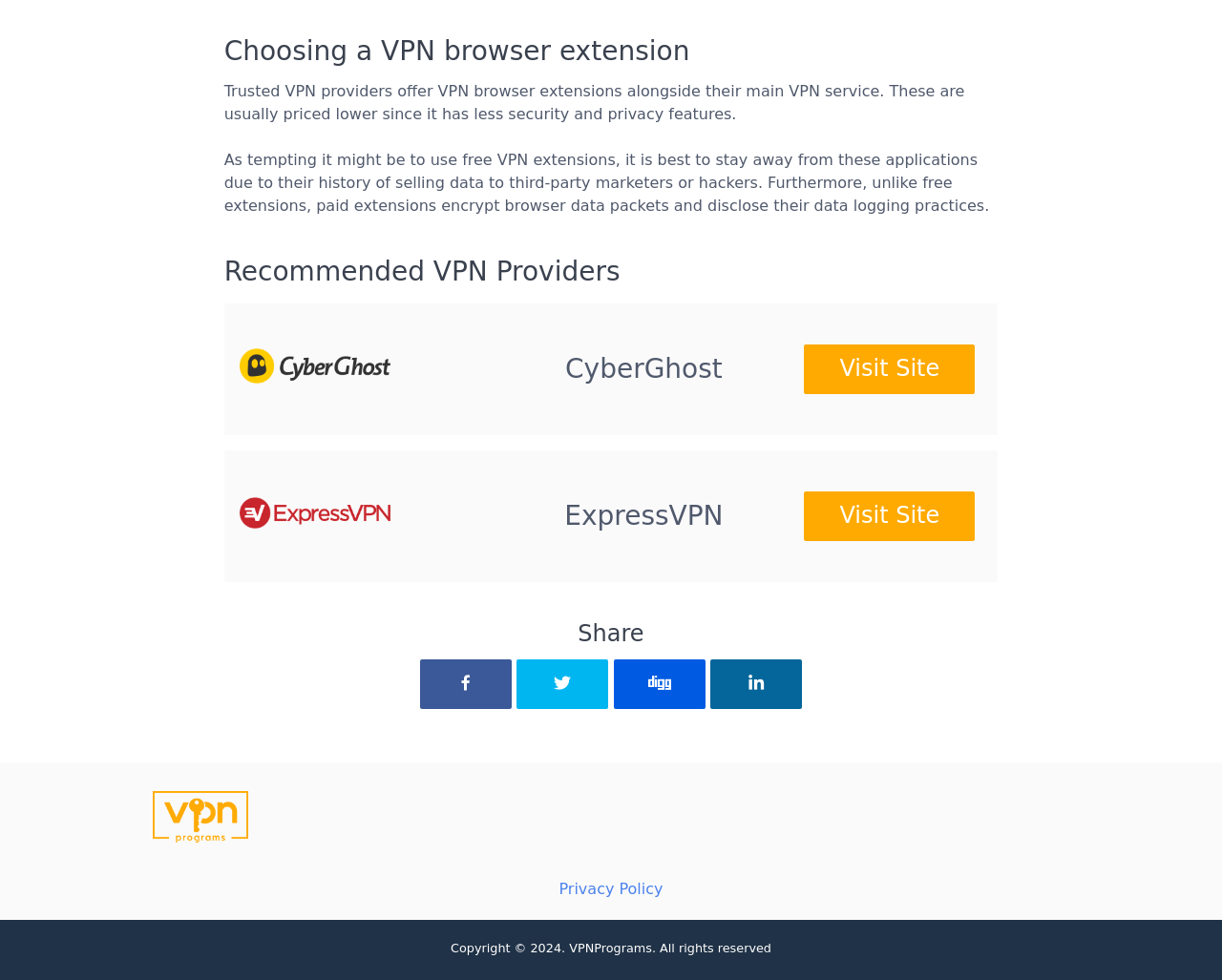What is the main topic of this webpage?
Based on the visual, give a brief answer using one word or a short phrase.

VPN browser extensions